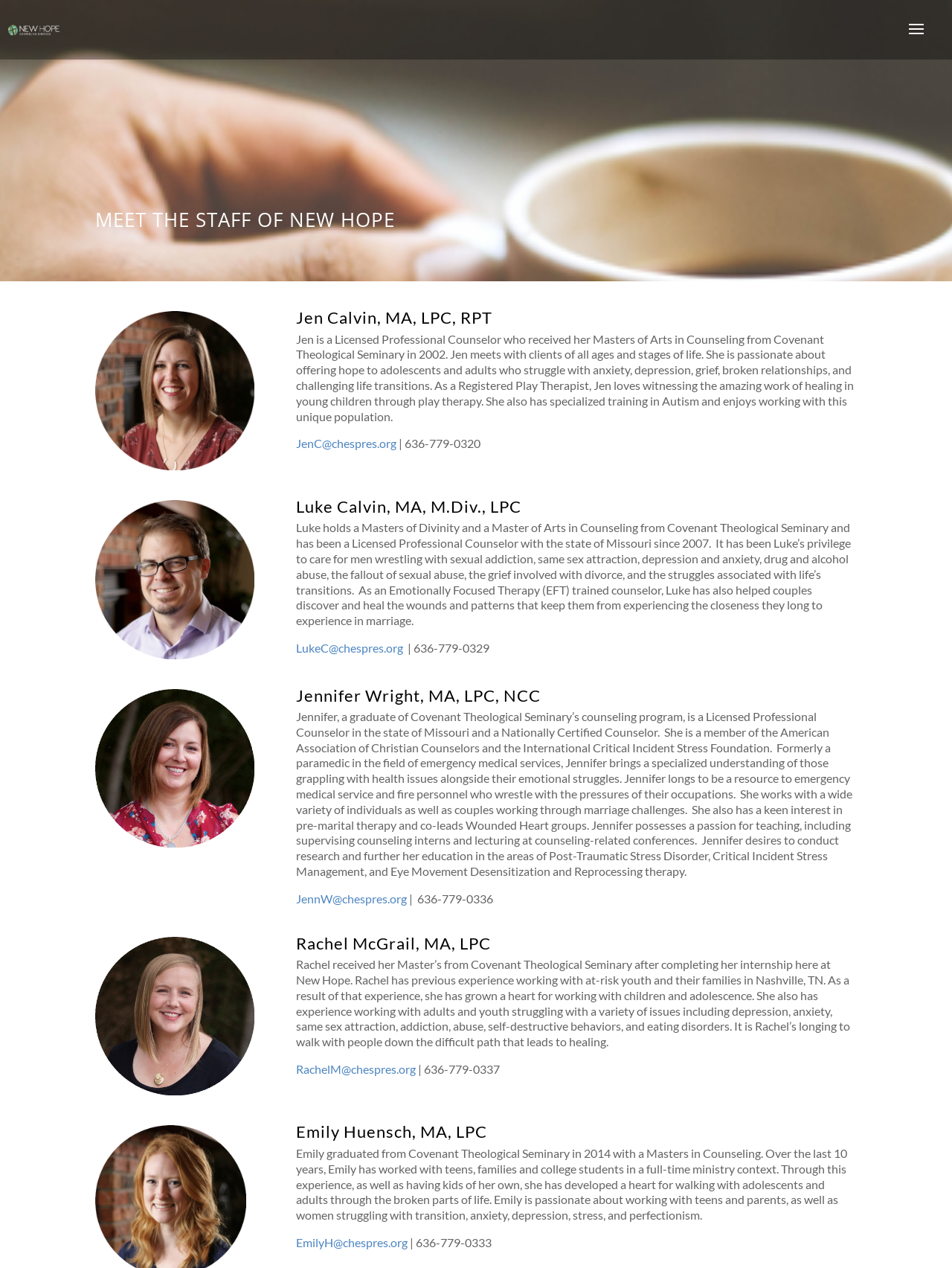What is Jen Calvin's profession?
Use the screenshot to answer the question with a single word or phrase.

Licensed Professional Counselor